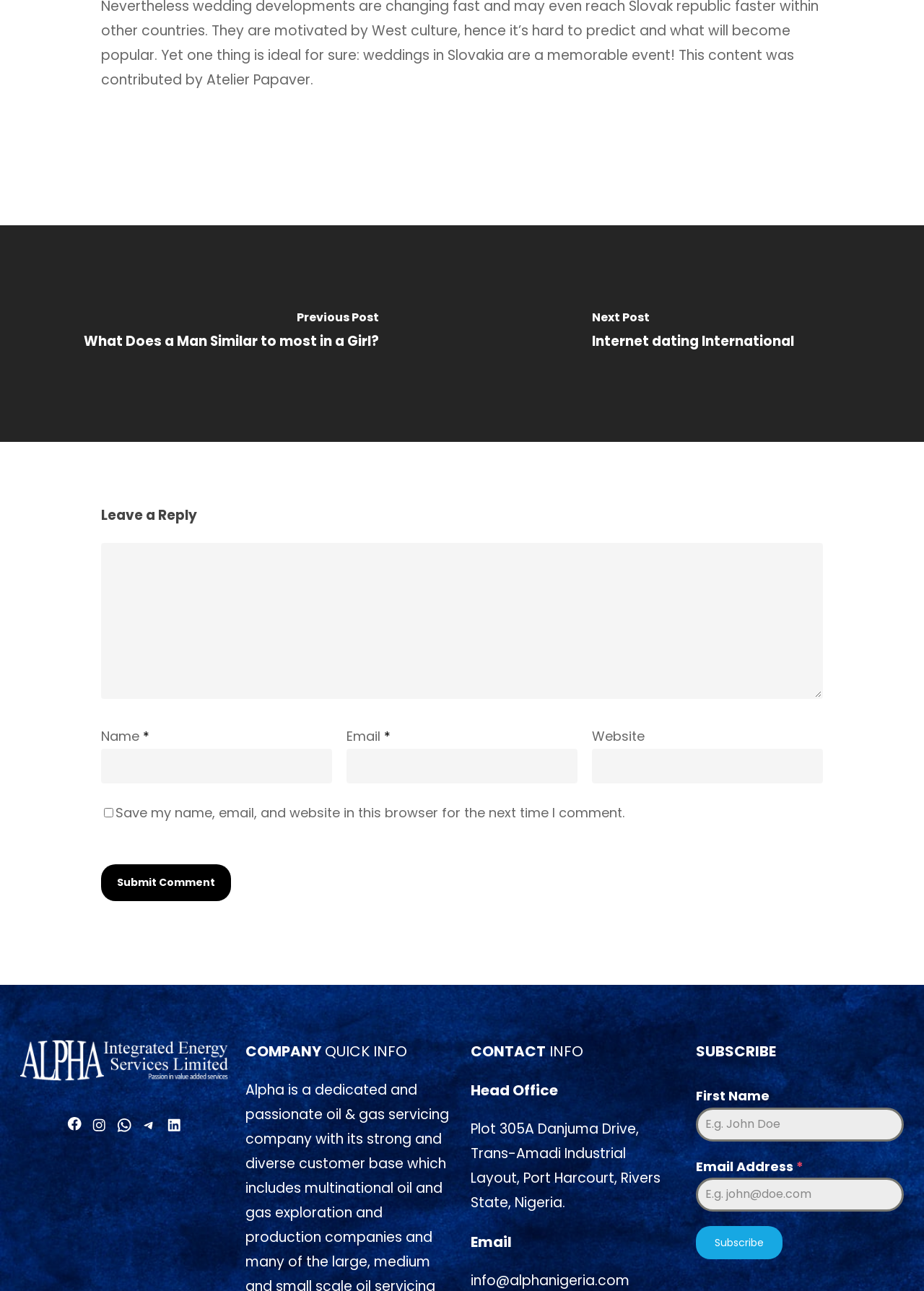What is the company's email address?
Could you please answer the question thoroughly and with as much detail as possible?

The company's email address is 'info@alphanigeria.com', which is located in the 'CONTACT' section of the webpage.